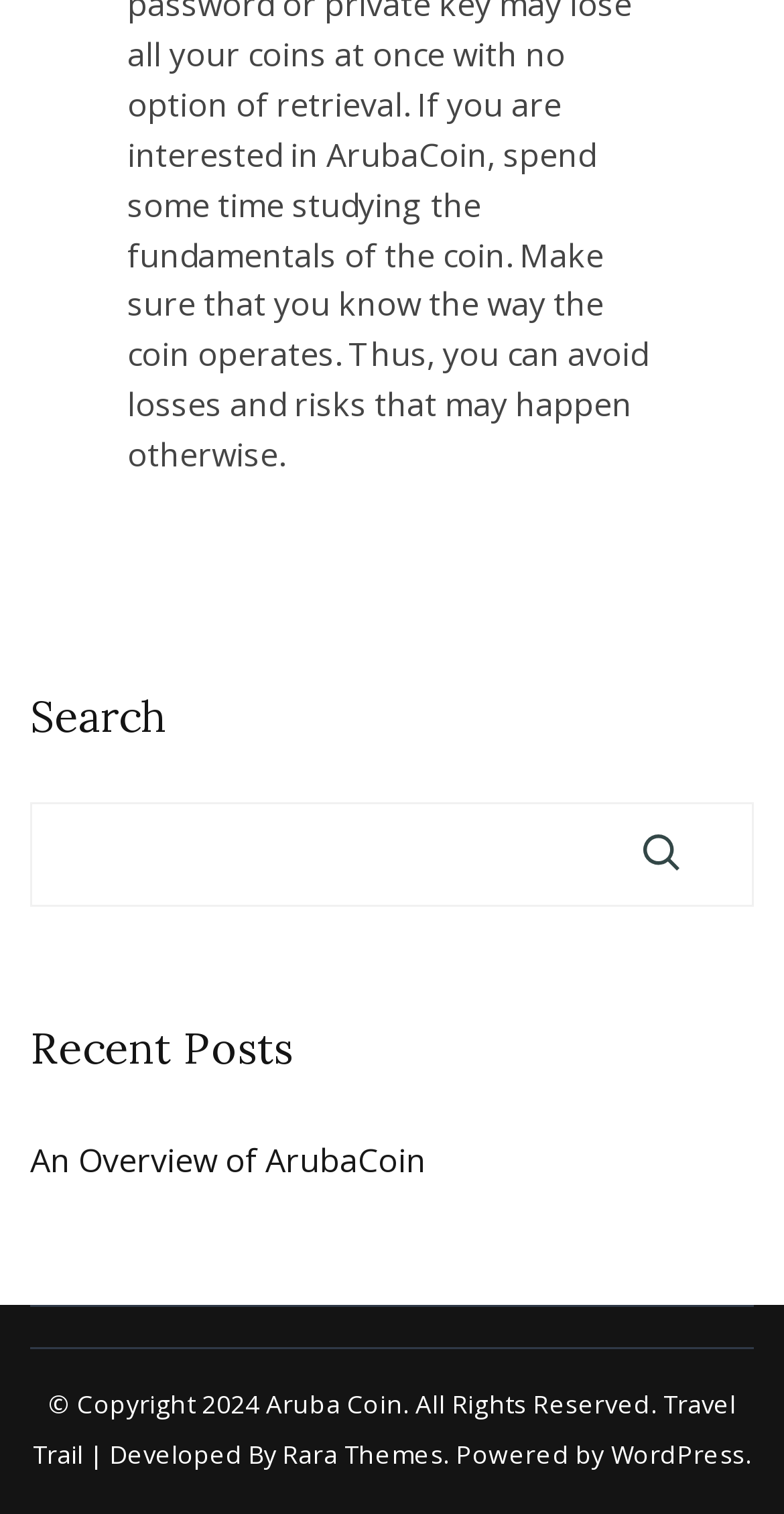Find the bounding box coordinates for the HTML element specified by: "Search".

[0.821, 0.552, 0.872, 0.578]